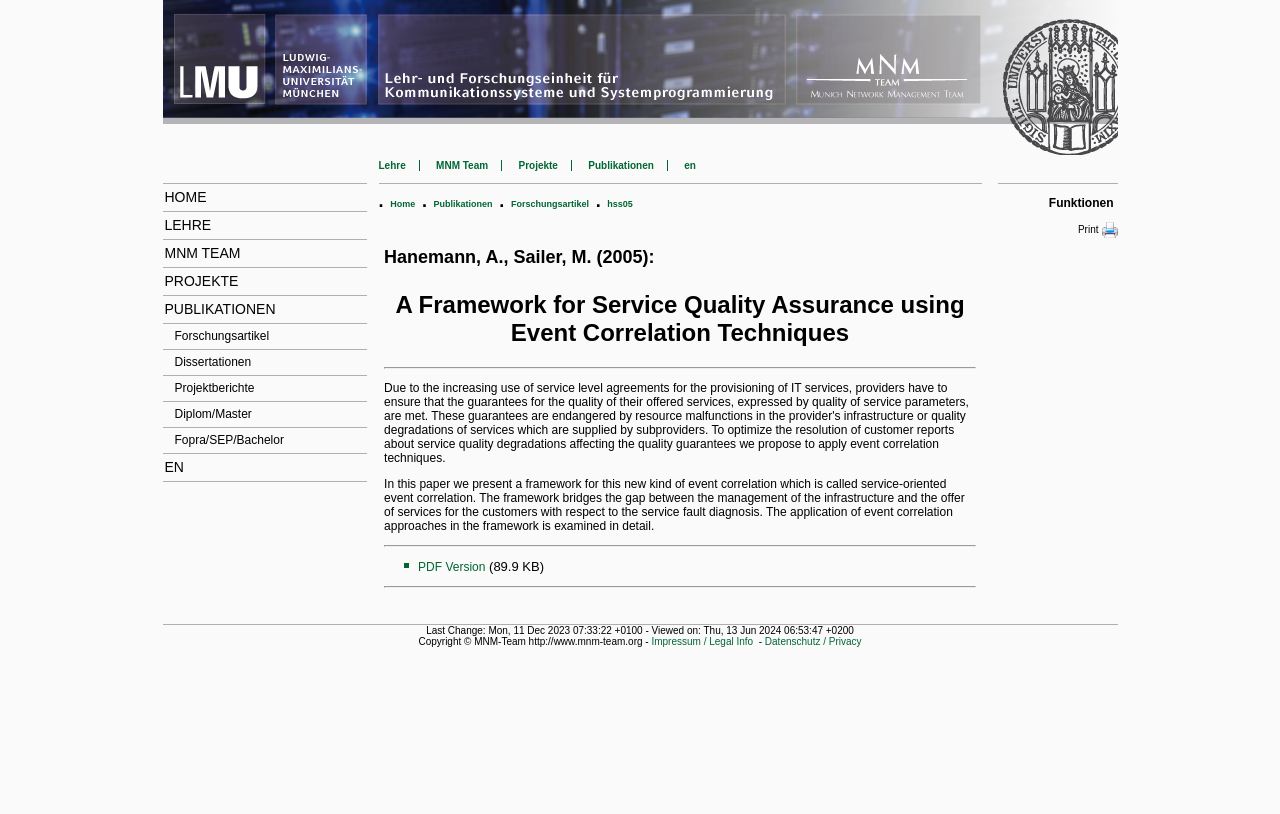Generate a comprehensive description of the webpage.

The webpage is divided into several sections. At the top, there is a banner image with the text "MNM Banner" spanning across the top of the page. Below the banner, there is a horizontal navigation menu with links to "HOME", "LEHRE", "MNM TEAM", "PROJEKTE", "PUBLIKATIONEN", and other pages. 

To the right of the navigation menu, there is a section with a heading "Funktionen" and a link to "Print [PRINT]" with a small print icon next to it. 

Below the navigation menu, there is a section with several links to "Lehre", "MNM Team", "Projekte", "Publikationen", and "en". This section is followed by a series of links to "Home", "Publikationen", and "Forschungsartikel", separated by dots and spaces.

The main content of the page is a table with a single row, containing a publication titled "A Framework for Service Quality Assurance using Event Correlation Techniques" by Hanemann, A., and Sailer, M. in 2005. The publication summary is provided, along with a link to a PDF version of the document.

At the bottom of the page, there is a section with information about the last change and viewing dates of the page, followed by a copyright notice and links to "Impressum / Legal Info" and "Datenschutz / Privacy".